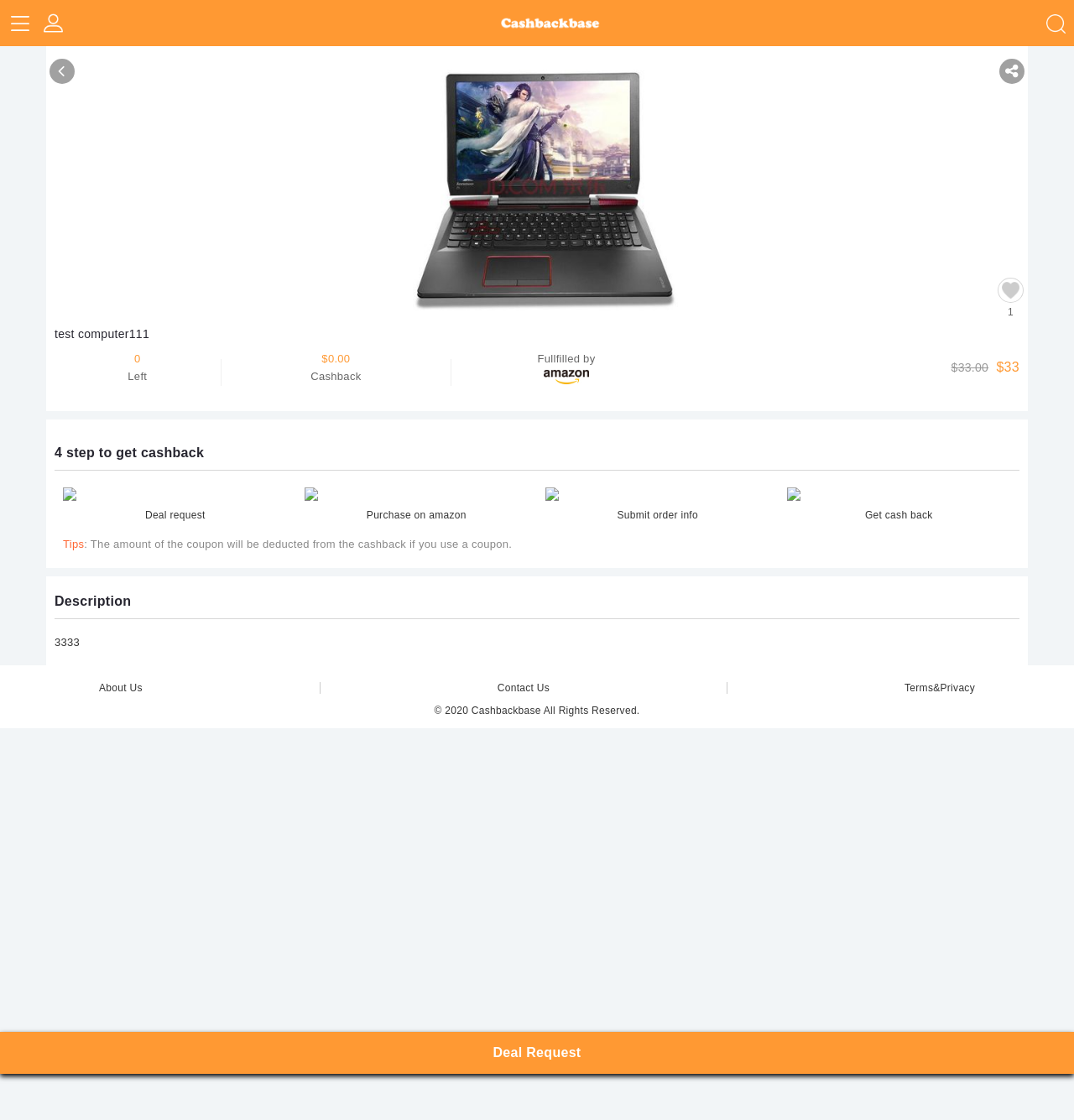Please answer the following question using a single word or phrase: How many steps to get cashback?

4